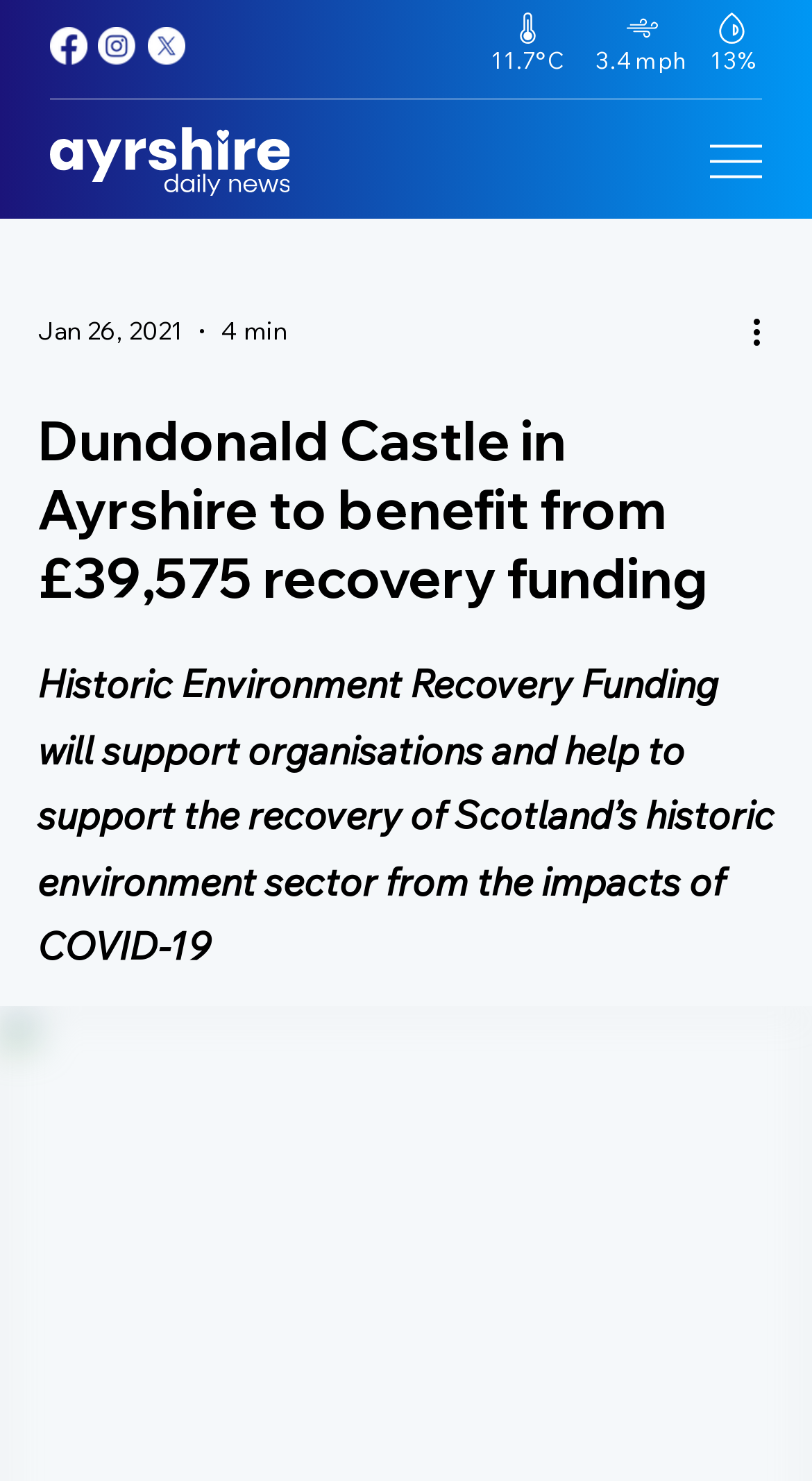Analyze the image and answer the question with as much detail as possible: 
How much funding will Dundonald Castle receive?

I found the funding amount by looking at the heading element on the webpage, which is located at coordinates [0.046, 0.274, 0.954, 0.414] and contains the text 'Dundonald Castle in Ayrshire to benefit from £39,575 recovery funding'.